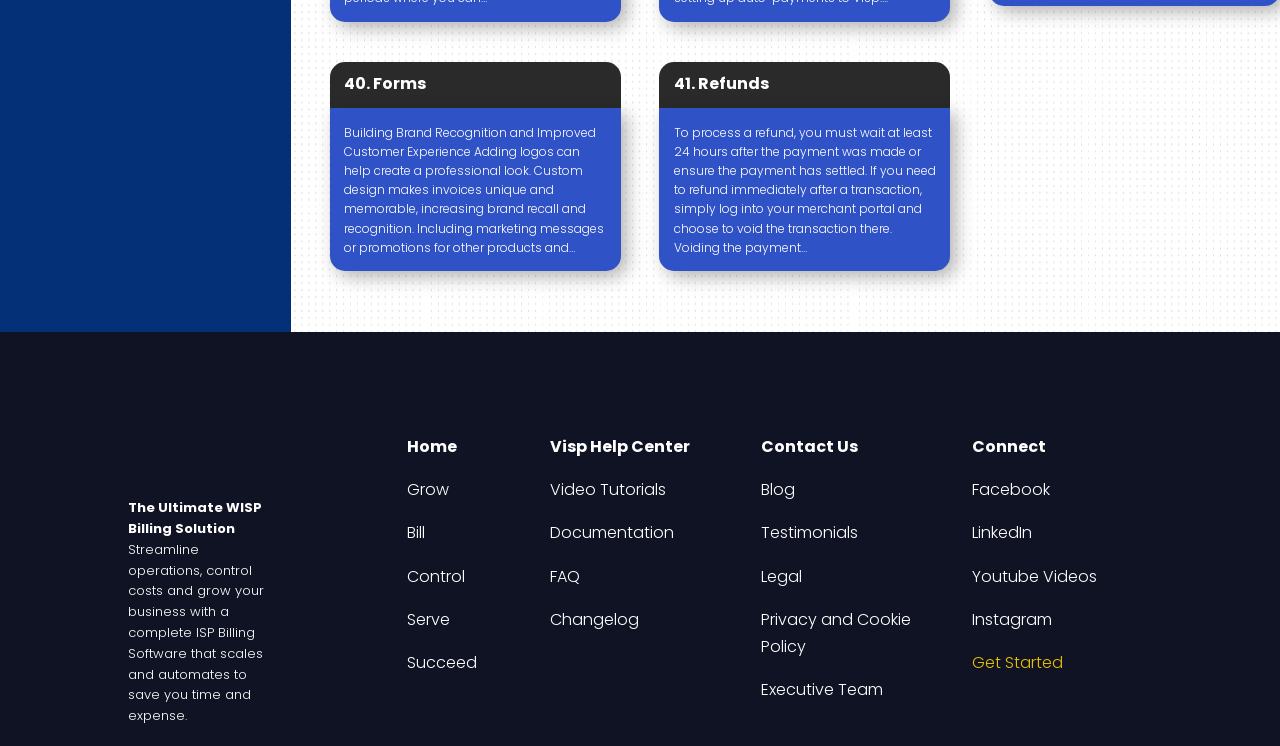Locate the bounding box coordinates of the UI element described by: "Privacy and Cookie Policy". The bounding box coordinates should consist of four float numbers between 0 and 1, i.e., [left, top, right, bottom].

[0.594, 0.815, 0.712, 0.882]